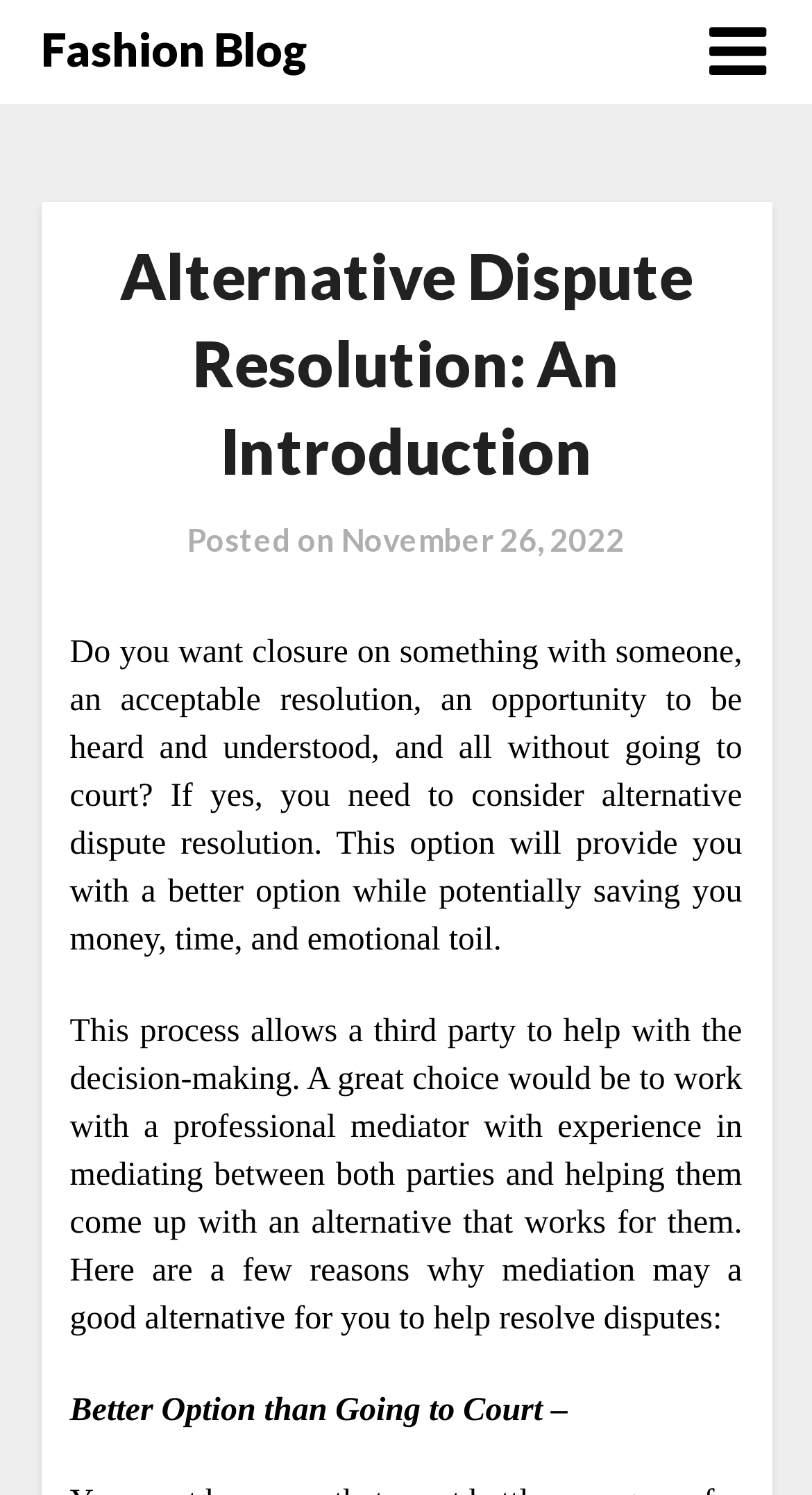Generate the text of the webpage's primary heading.

Alternative Dispute Resolution: An Introduction